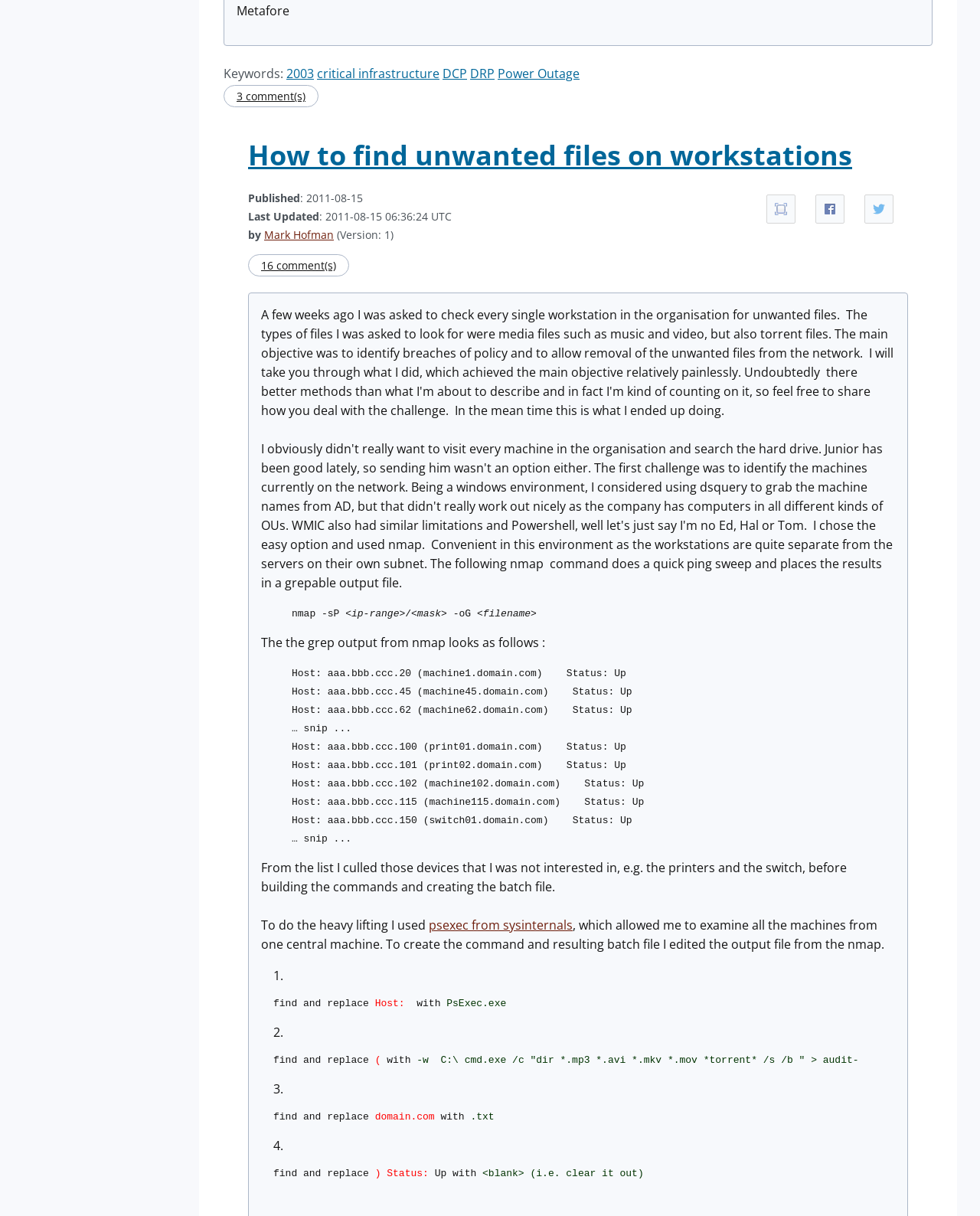What is the purpose of psexec from sysinternals?
Look at the image and respond with a single word or a short phrase.

To examine all machines from one central machine